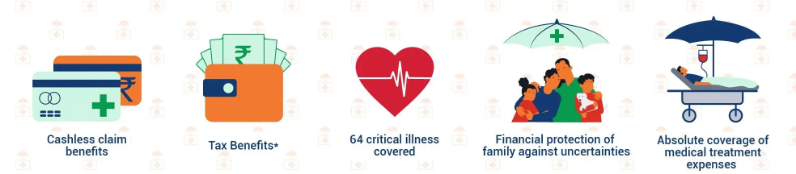Give an in-depth summary of the scene depicted in the image.

The image showcases key benefits of comprehensive insurance coverage, emphasizing the importance of adequate financial protection in various scenarios. 

1. **Cashless Claim Benefits**: Illustrated by a credit card and health symbol, this highlights the convenience of filing claims without immediate out-of-pocket expenses, streamlining the process for policyholders.

2. **Tax Benefits**: Depicted with currency notes and a wallet, this feature underlines the potential for tax savings associated with insurance premiums, providing an added financial incentive for clients.

3. **64 Critical Illnesses Covered**: A heart with a heartbeat line emphasizes the significant health coverage available, ensuring policyholders are protected against a wide range of serious medical conditions.

4. **Financial Protection Against Uncertainties**: Illustrated by a family under an umbrella, this benefit underscores how insurance can safeguard loved ones from unforeseen events, providing peace of mind.

5. **Absolute Coverage for Medical Treatment Expenses**: A medical cart with intravenous support signifies comprehensive coverage for both routine and emergency medical expenses, ensuring that clients receive the necessary care without financial strain.

Overall, the image effectively communicates the valuable aspects of insurance services offered, reinforcing the idea that having the right insurance can lead to peace of mind and better financial stability.